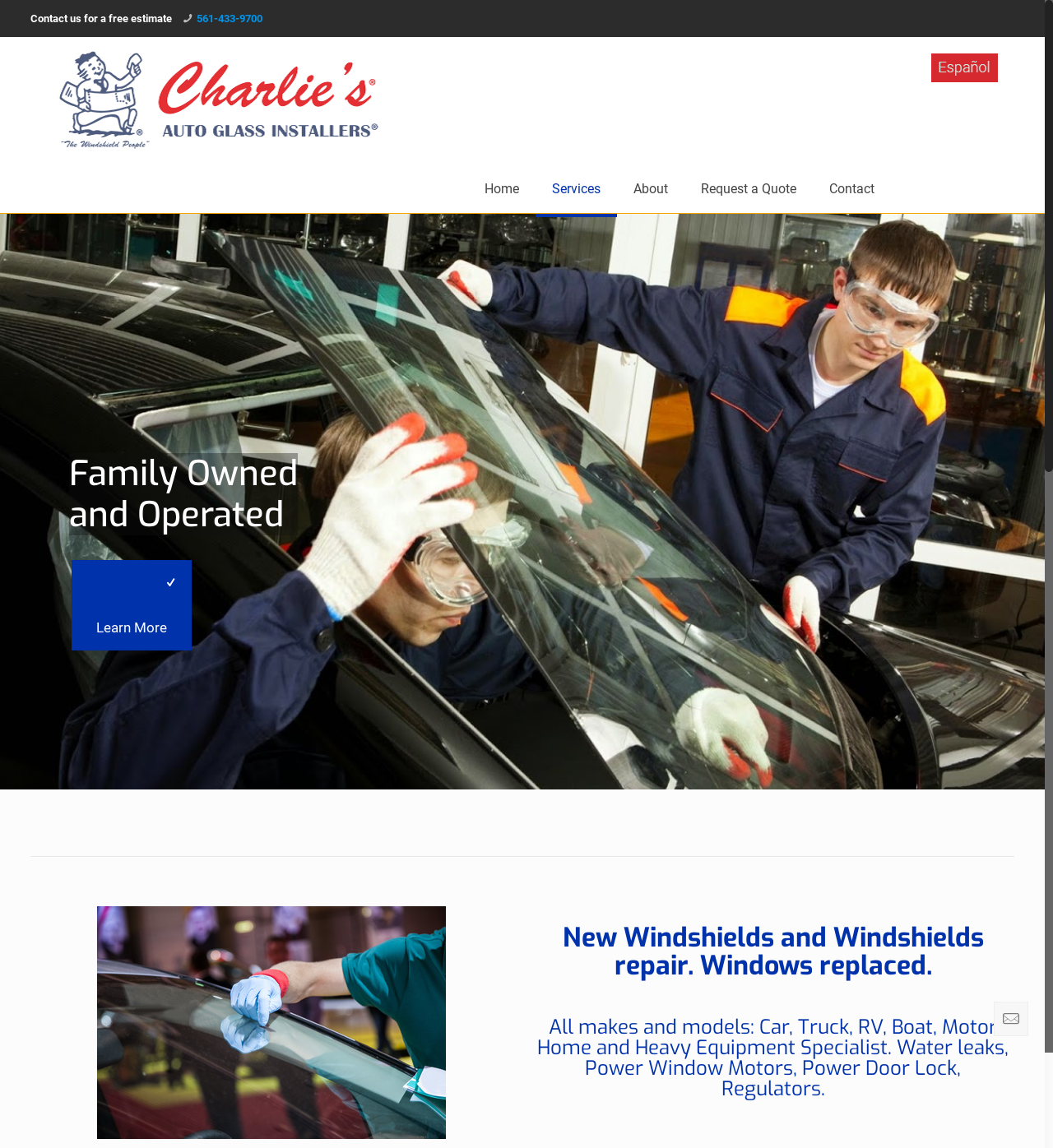What types of vehicles do they specialize in?
From the screenshot, provide a brief answer in one word or phrase.

Car, Truck, RV, Boat, Motor Home and Heavy Equipment